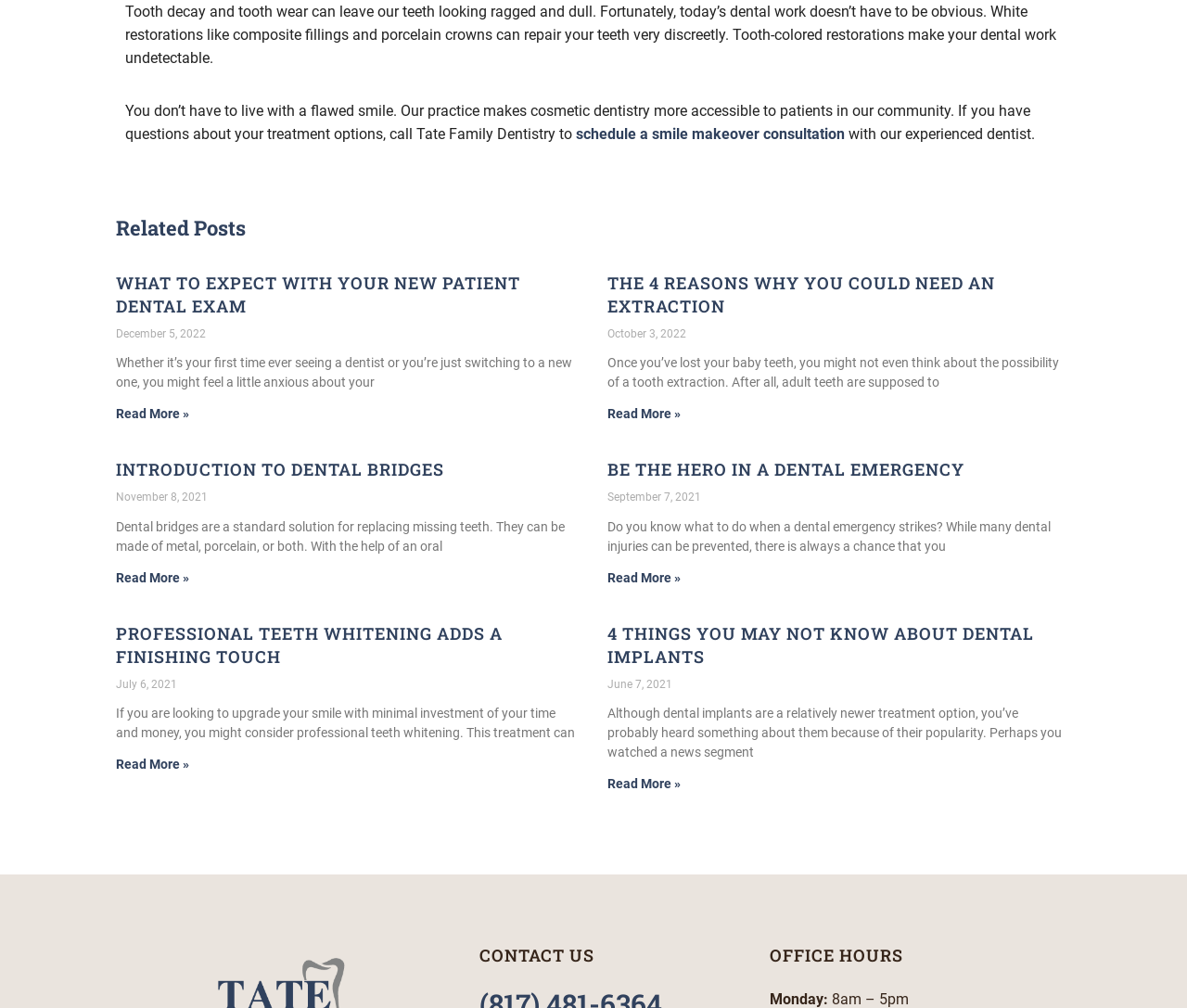What is the main topic of this webpage?
Using the details shown in the screenshot, provide a comprehensive answer to the question.

Based on the content of the webpage, including the text 'Tooth decay and tooth wear can leave our teeth looking ragged and dull.' and the multiple articles about dental topics, it is clear that the main topic of this webpage is dentistry.